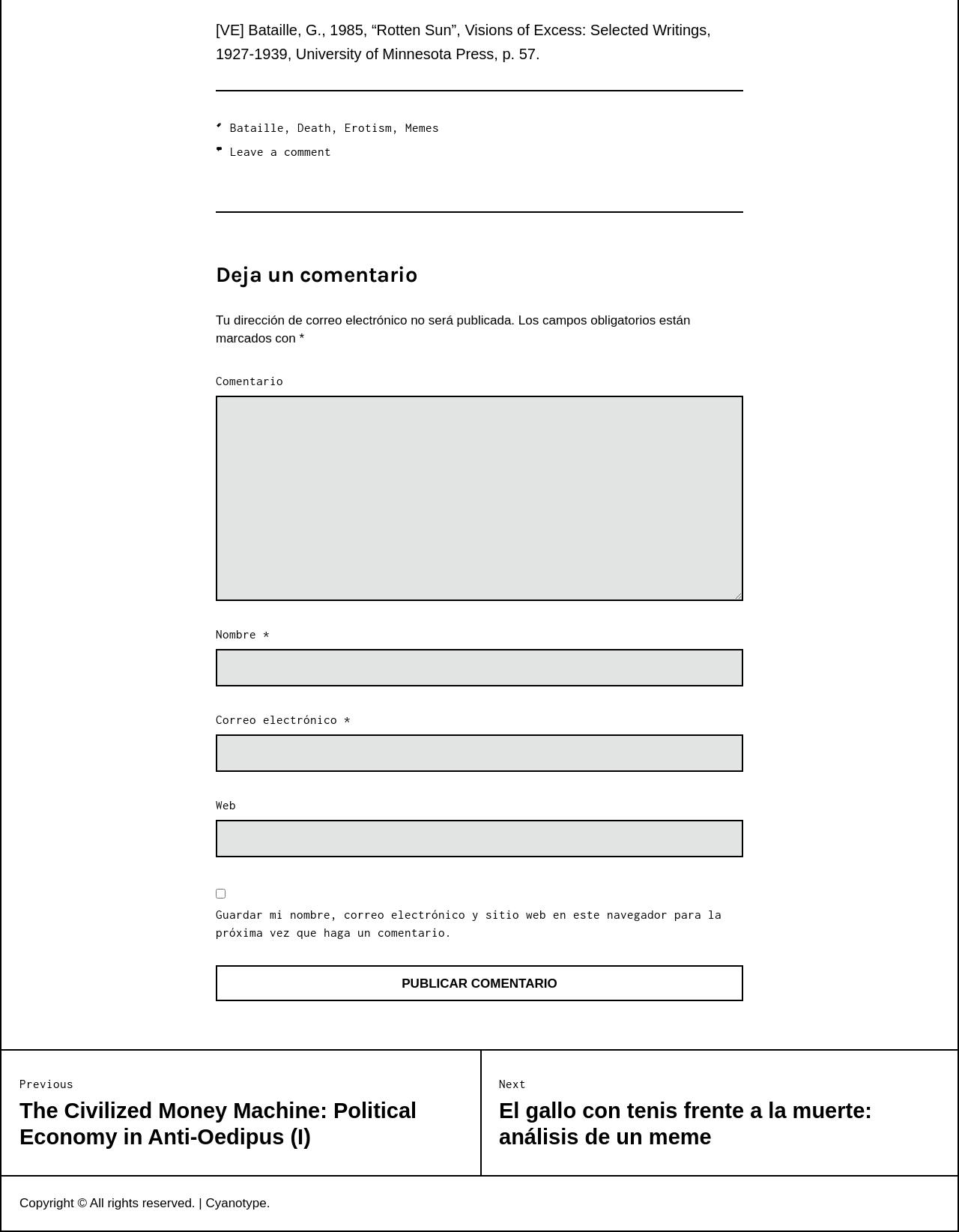What is the label of the first textbox?
Provide a thorough and detailed answer to the question.

The first textbox is labeled 'Comentario', which can be found in the StaticText element preceding the textbox.